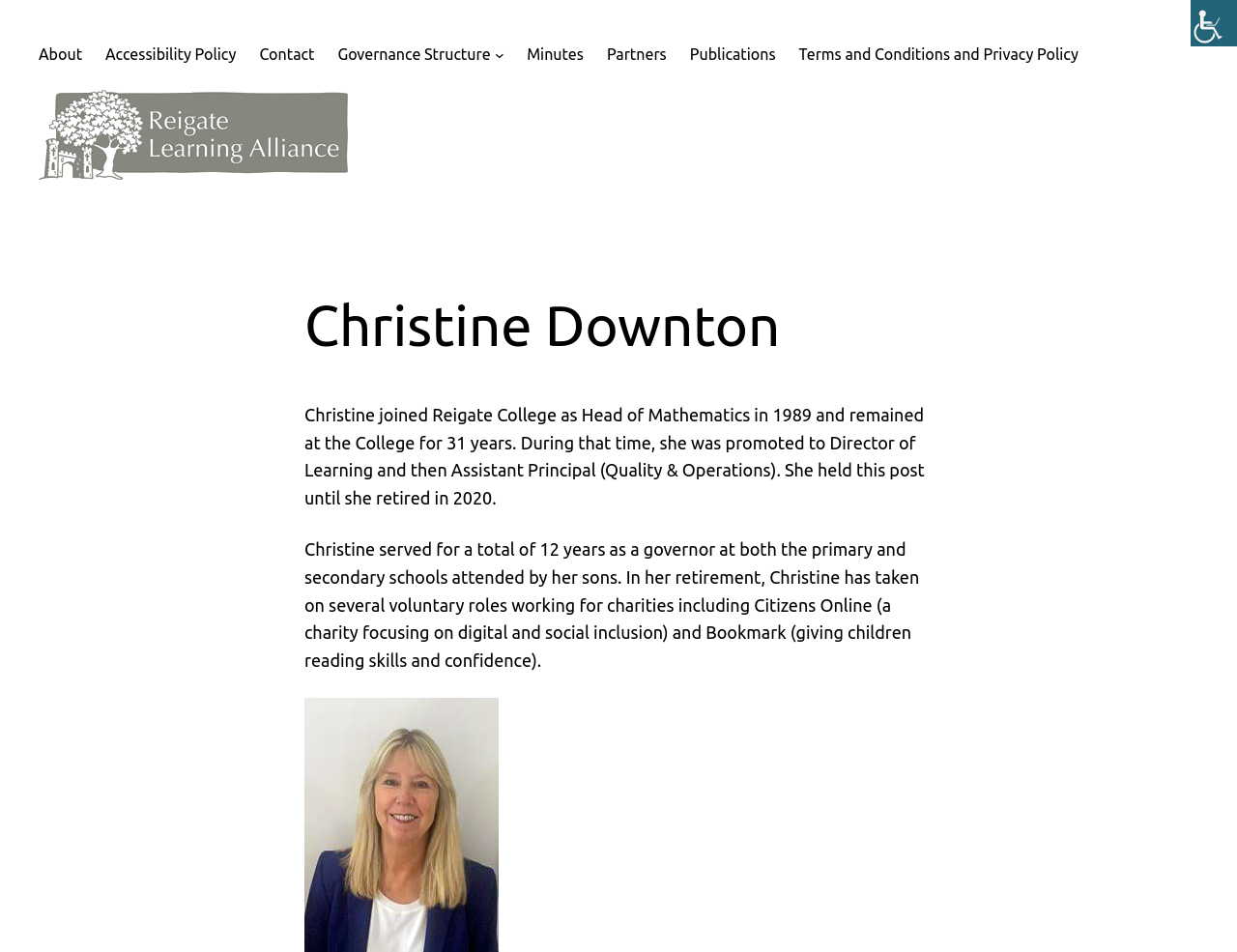Refer to the image and provide an in-depth answer to the question: 
What is the name of the college Christine worked at?

The webpage mentions Christine joining Reigate College as Head of Mathematics in 1989, indicating the name of the college she worked at.